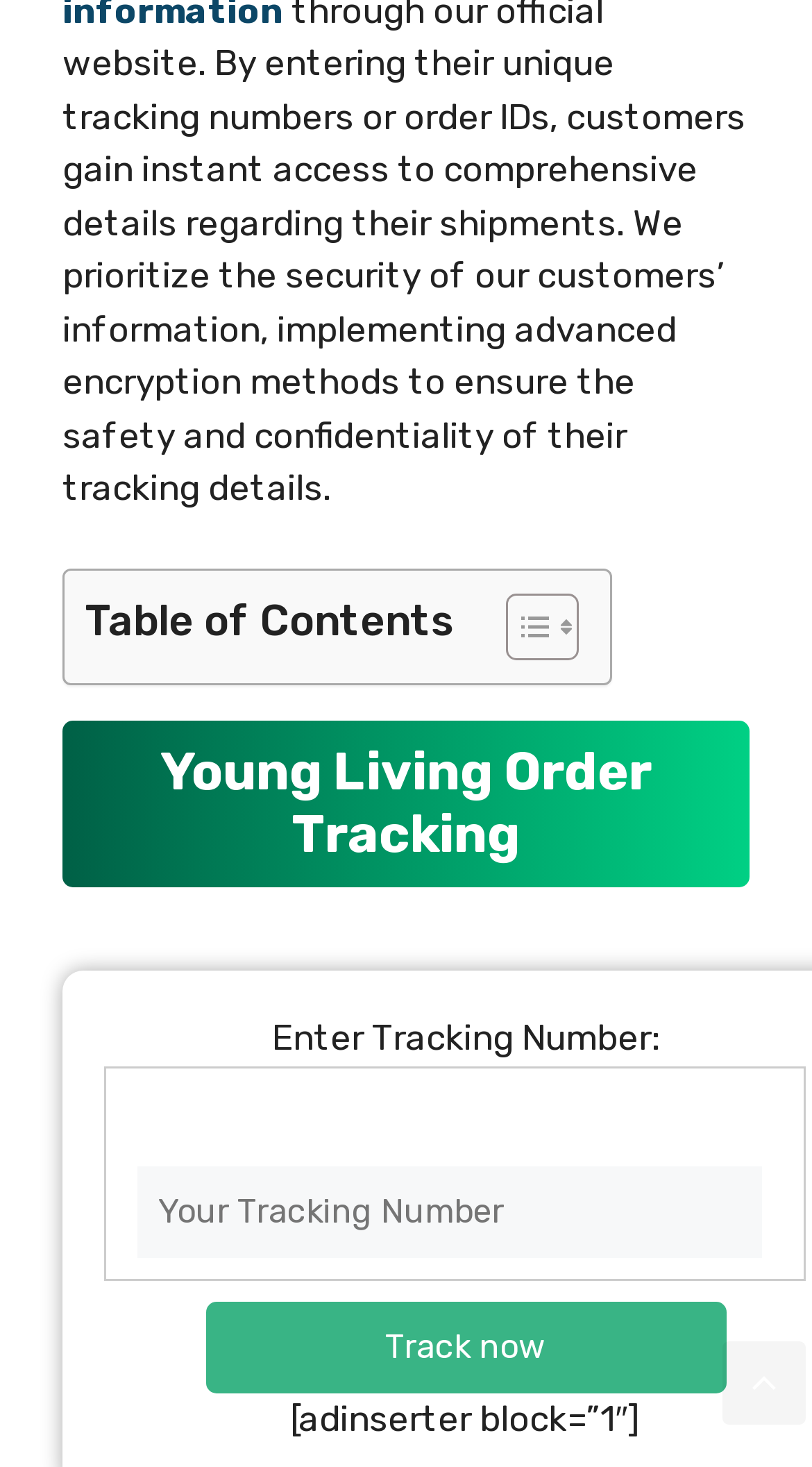What is the purpose of the textbox?
Answer the question with a detailed explanation, including all necessary information.

The textbox is located below the 'Enter Tracking Number:' label, and it is required to input a tracking number to track an order. The purpose of the textbox is to allow users to enter their tracking number to track their Young Living order.